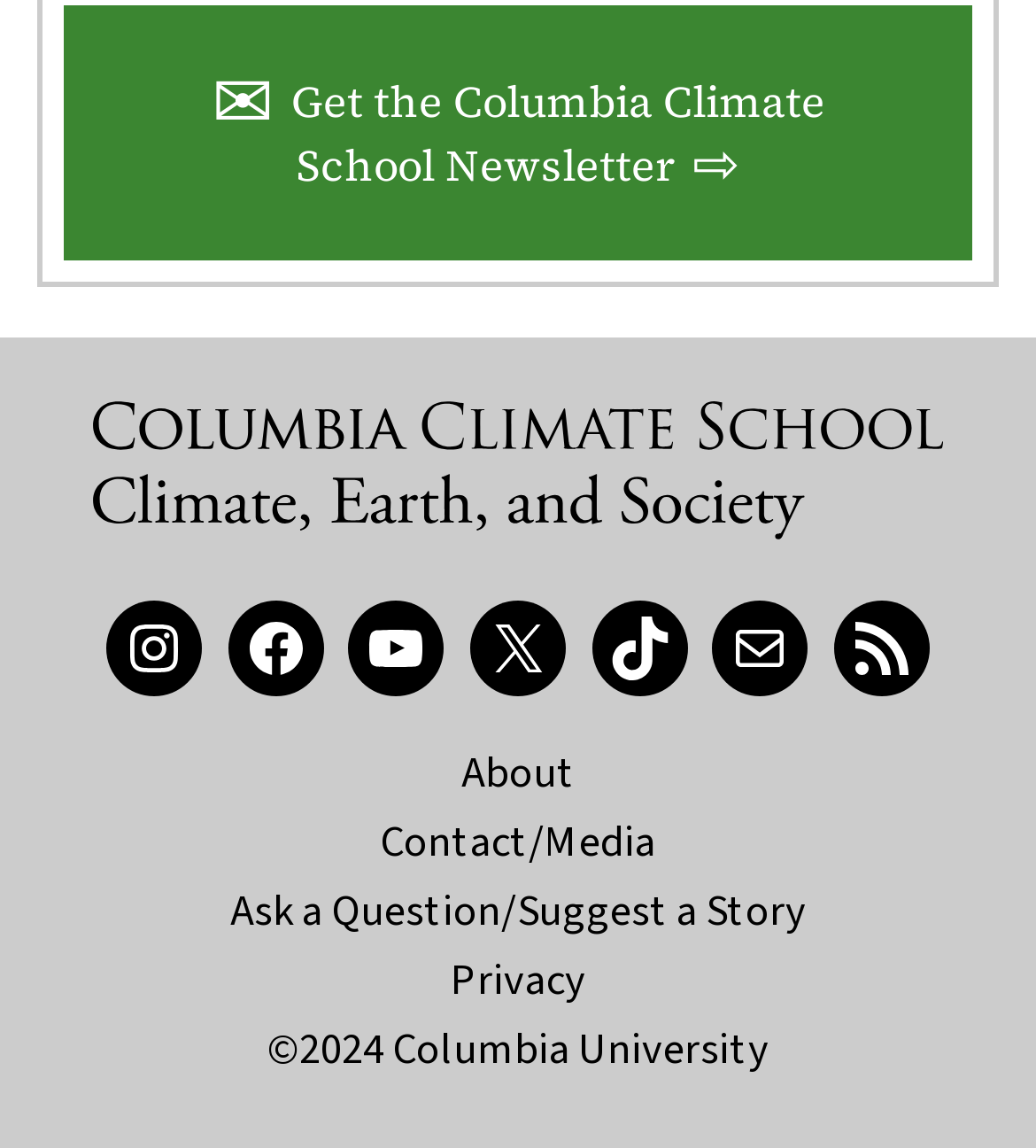Find the bounding box coordinates of the element you need to click on to perform this action: 'Follow on Instagram'. The coordinates should be represented by four float values between 0 and 1, in the format [left, top, right, bottom].

[0.103, 0.524, 0.195, 0.607]